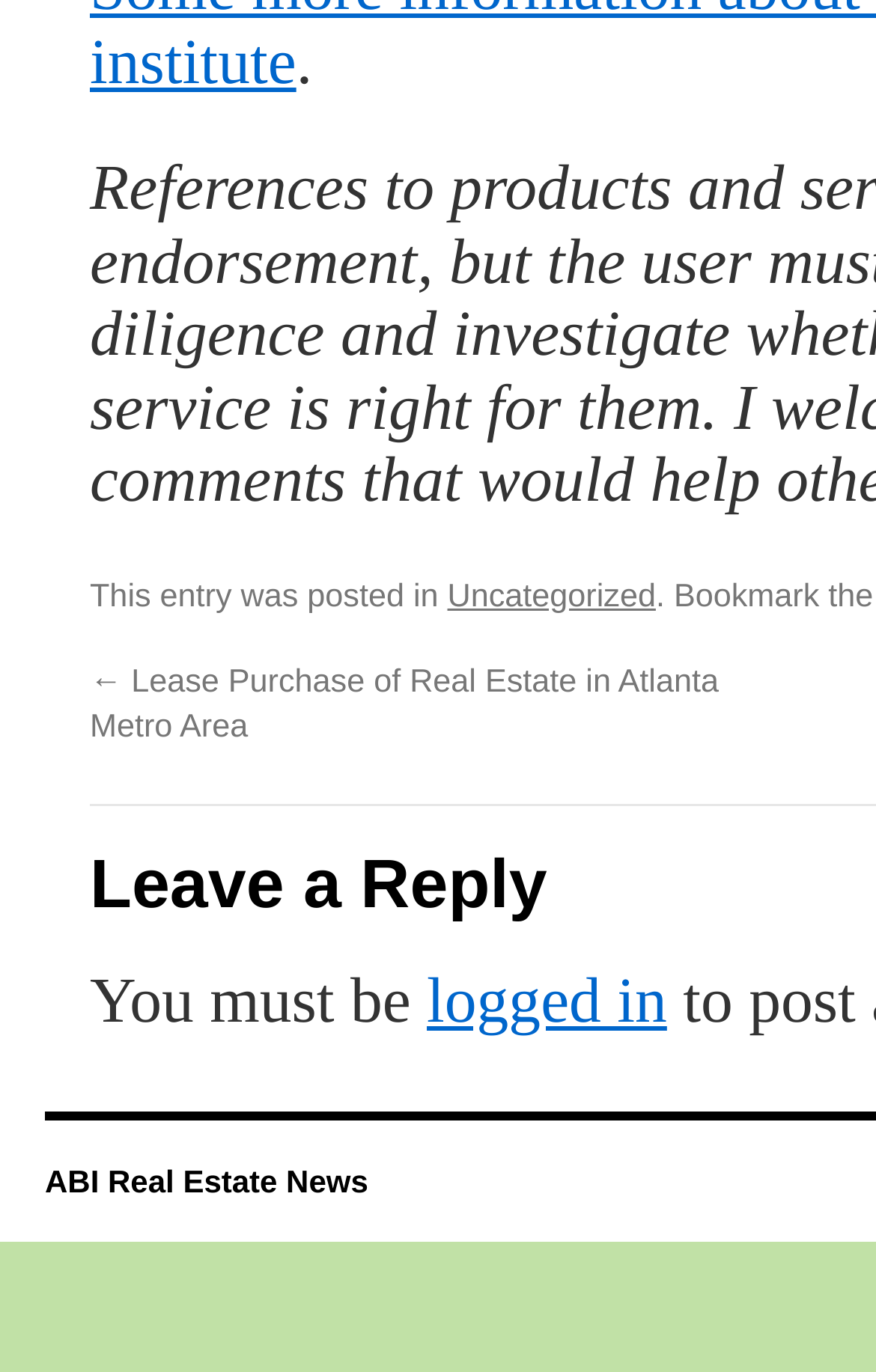What is the category of the current post?
Using the image, provide a detailed and thorough answer to the question.

I determined the answer by looking at the link element with the text 'Uncategorized' which is located below the text 'This entry was posted in'. This suggests that the current post belongs to the 'Uncategorized' category.